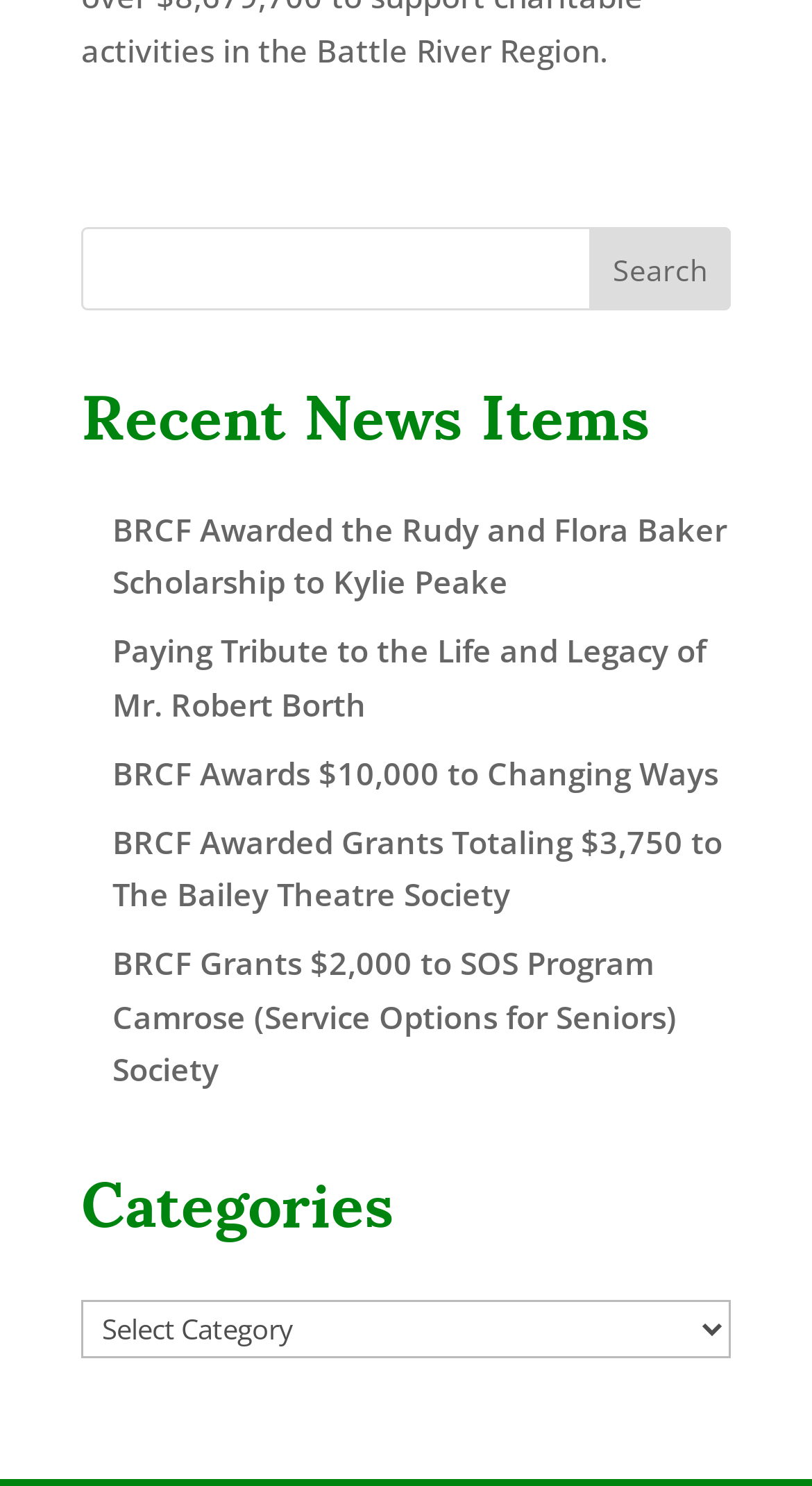Find the bounding box coordinates for the element described here: "parent_node: Search name="s"".

[0.1, 0.153, 0.9, 0.209]